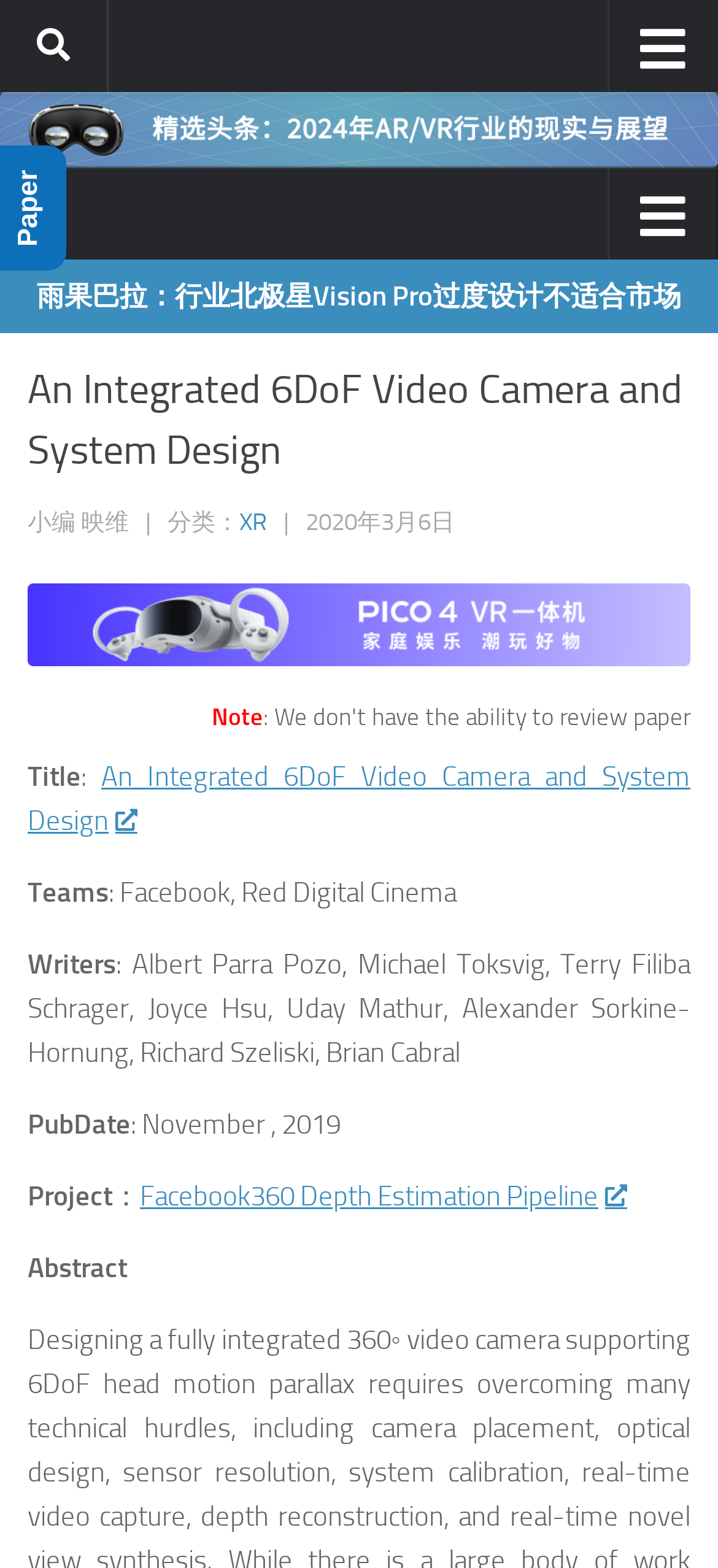Explain the webpage in detail, including its primary components.

This webpage appears to be a research paper or article page, titled "An Integrated 6DoF Video Camera and System Design". At the top, there is a link to "跳至内容" (jump to content) and a button with an icon. Below that, there is a banner advertisement with the text "广告" (advertisement).

The main content of the page is divided into sections. The first section has a heading with the title of the paper, followed by the authors' names, "小编" (editor) and "映维" (publisher). There is also a category label "XR" and a timestamp "2020年3月6日" (March 6, 2020).

Below that, there is a section with a note and a title, followed by a brief abstract or summary of the paper. The abstract is accompanied by an image.

The next section lists the teams involved in the project, including Facebook and Red Digital Cinema, as well as the writers of the paper. The writers' names are listed in full, including Albert Parra Pozo, Michael Toksvig, and others.

Further down, there are sections for publication date, project information, and abstract. The project information section has a link to "Facebook360 Depth Estimation Pipeline". The abstract section appears to provide a brief summary of the paper.

Throughout the page, there are various links, buttons, and images, but the overall structure is focused on presenting the research paper's information in a clear and organized manner.